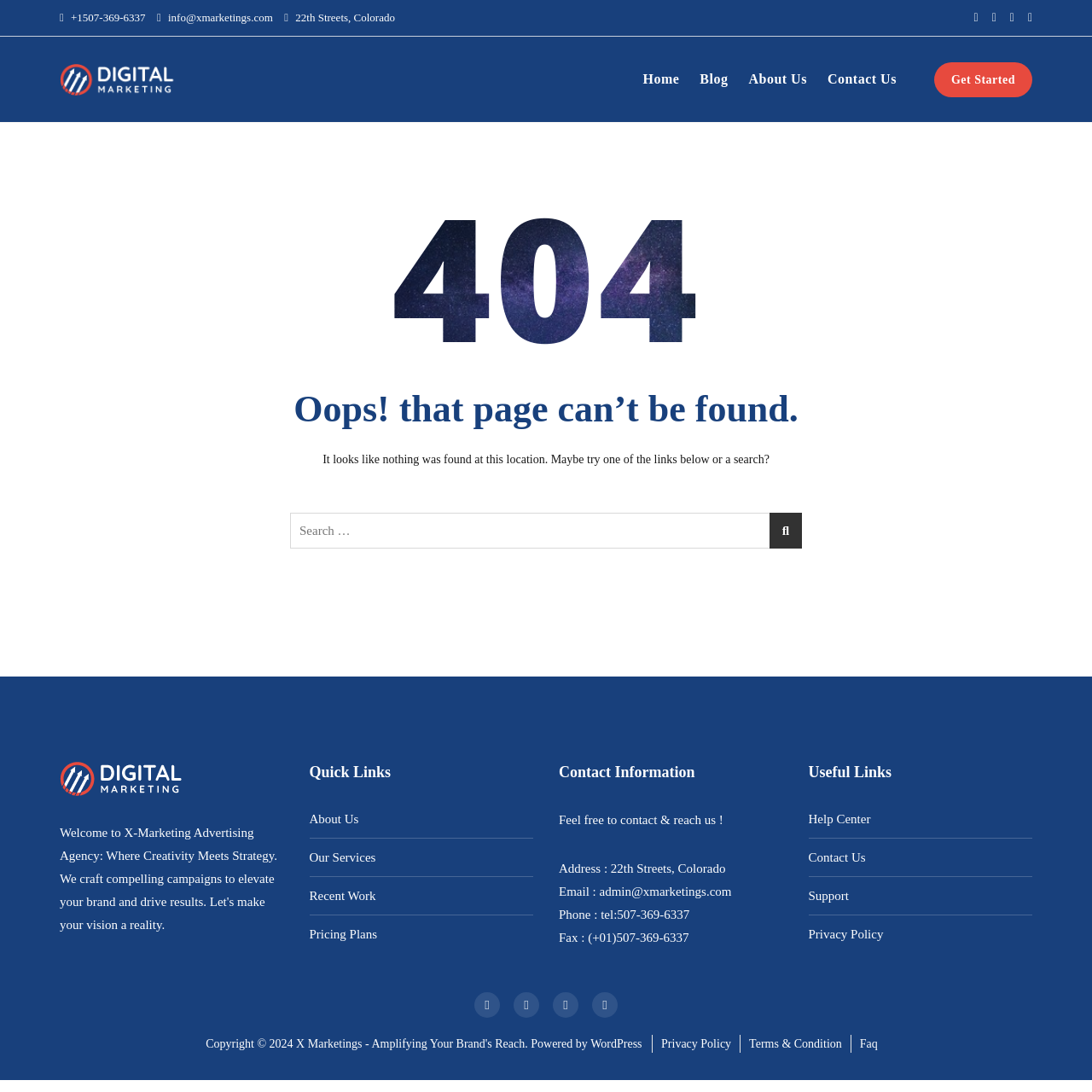Determine the bounding box coordinates of the clickable region to execute the instruction: "Contact Us". The coordinates should be four float numbers between 0 and 1, denoted as [left, top, right, bottom].

[0.758, 0.054, 0.84, 0.092]